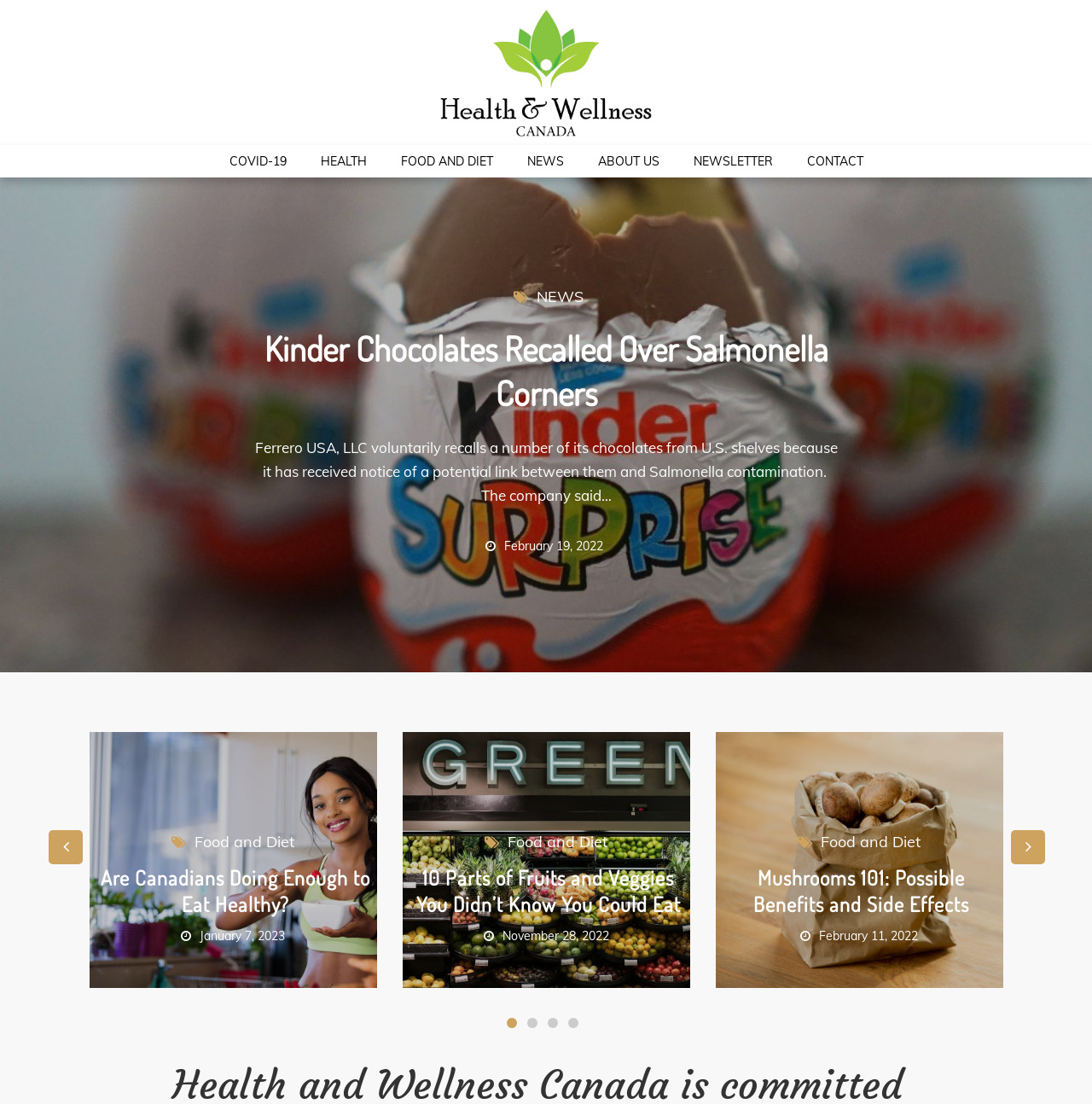Locate the bounding box coordinates of the area that needs to be clicked to fulfill the following instruction: "Click on the COVID-19 link". The coordinates should be in the format of four float numbers between 0 and 1, namely [left, top, right, bottom].

[0.196, 0.131, 0.276, 0.161]